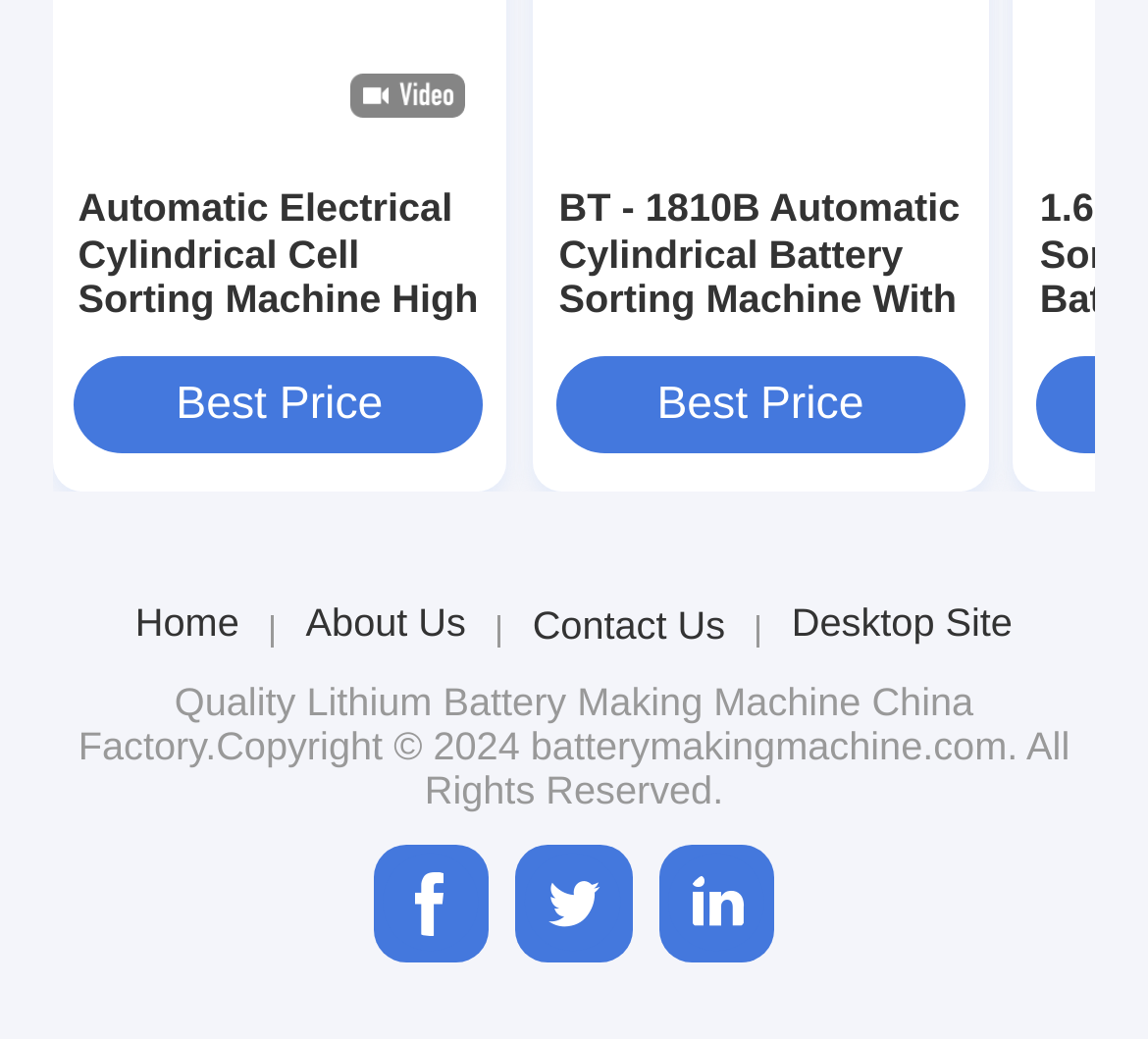What is the name of the first product listed?
Provide a detailed answer to the question using information from the image.

I looked at the first link on the page, which has a heading with the same text, and it says 'Automatic Electrical Cylindrical Cell Sorting Machine High Efficiency AC220V 50 60HZ'.